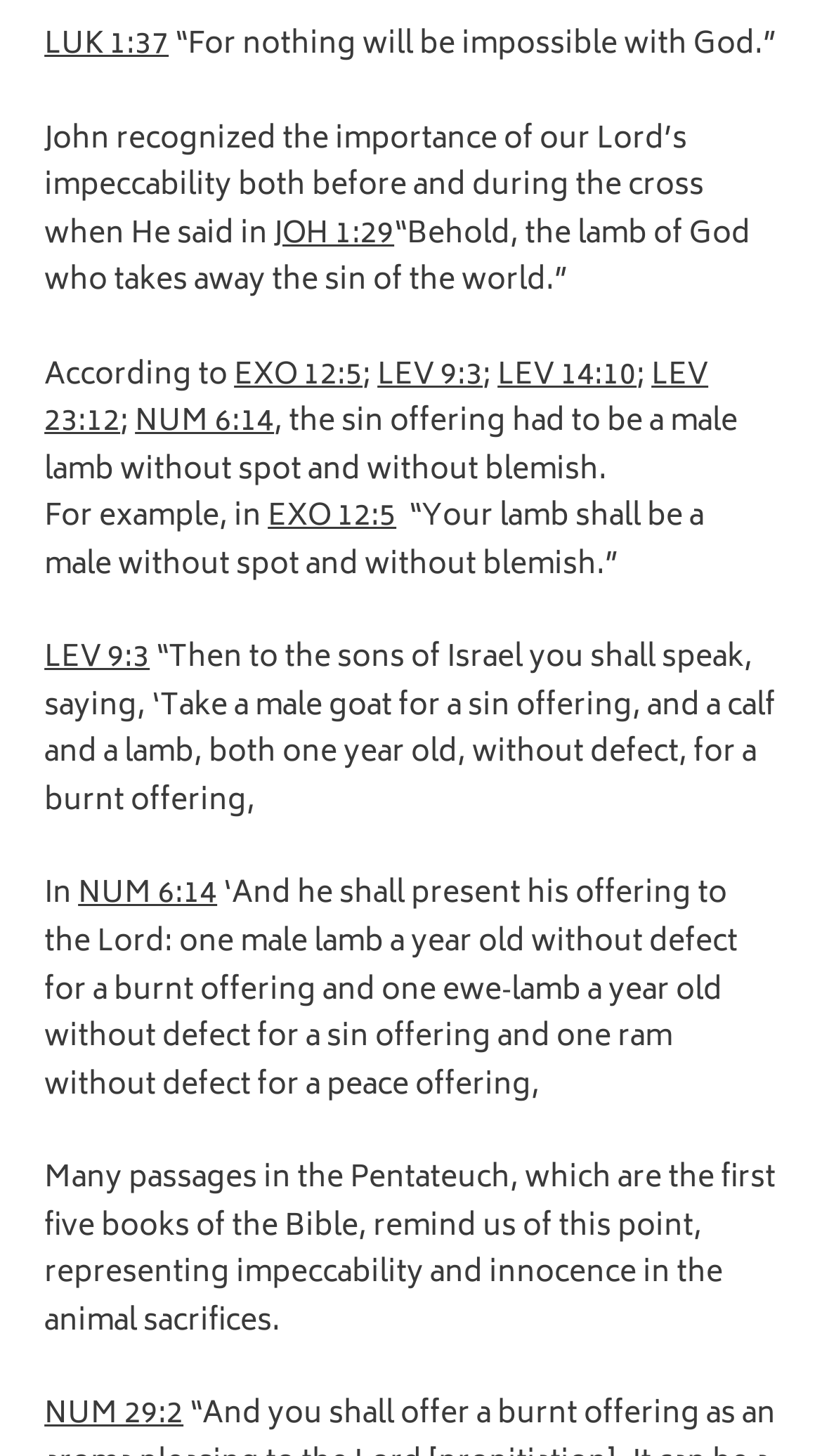Please predict the bounding box coordinates of the element's region where a click is necessary to complete the following instruction: "Click on the link 'LUK 1:37'". The coordinates should be represented by four float numbers between 0 and 1, i.e., [left, top, right, bottom].

[0.054, 0.015, 0.205, 0.049]